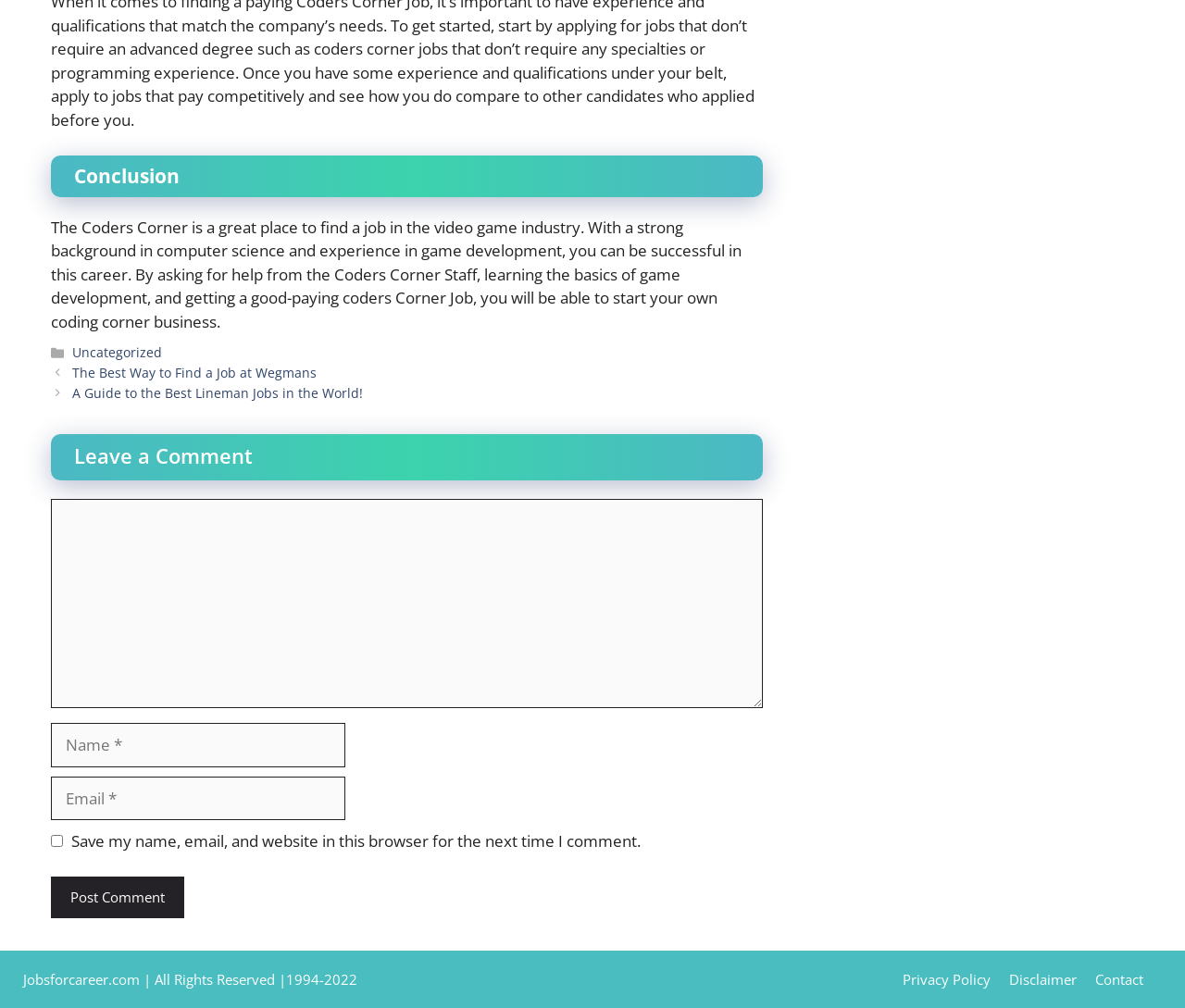Determine the bounding box coordinates of the section to be clicked to follow the instruction: "Click the 'Uncategorized' link". The coordinates should be given as four float numbers between 0 and 1, formatted as [left, top, right, bottom].

[0.061, 0.341, 0.137, 0.358]